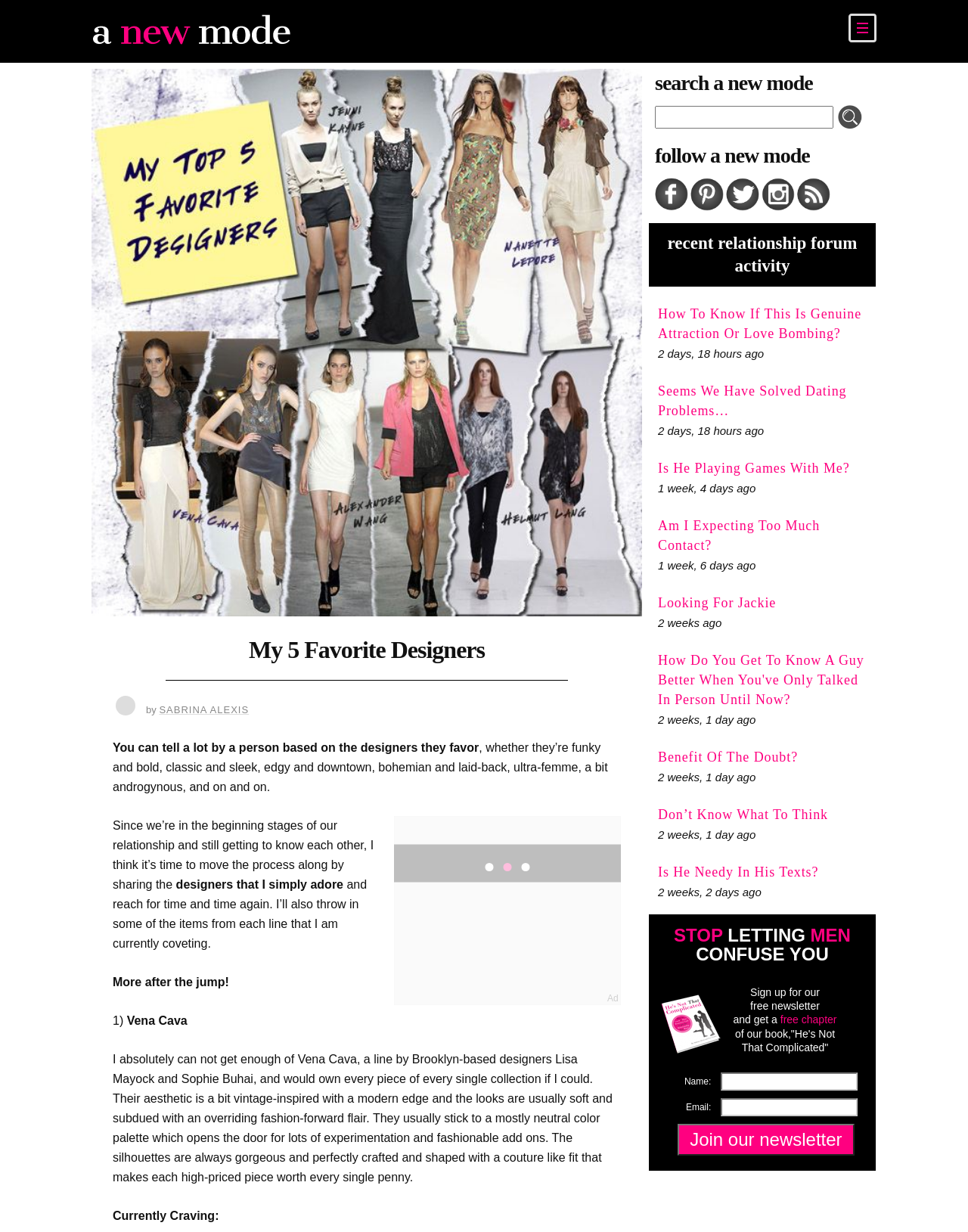Locate the bounding box coordinates of the area to click to fulfill this instruction: "Follow on Facebook". The bounding box should be presented as four float numbers between 0 and 1, in the order [left, top, right, bottom].

[0.677, 0.144, 0.711, 0.171]